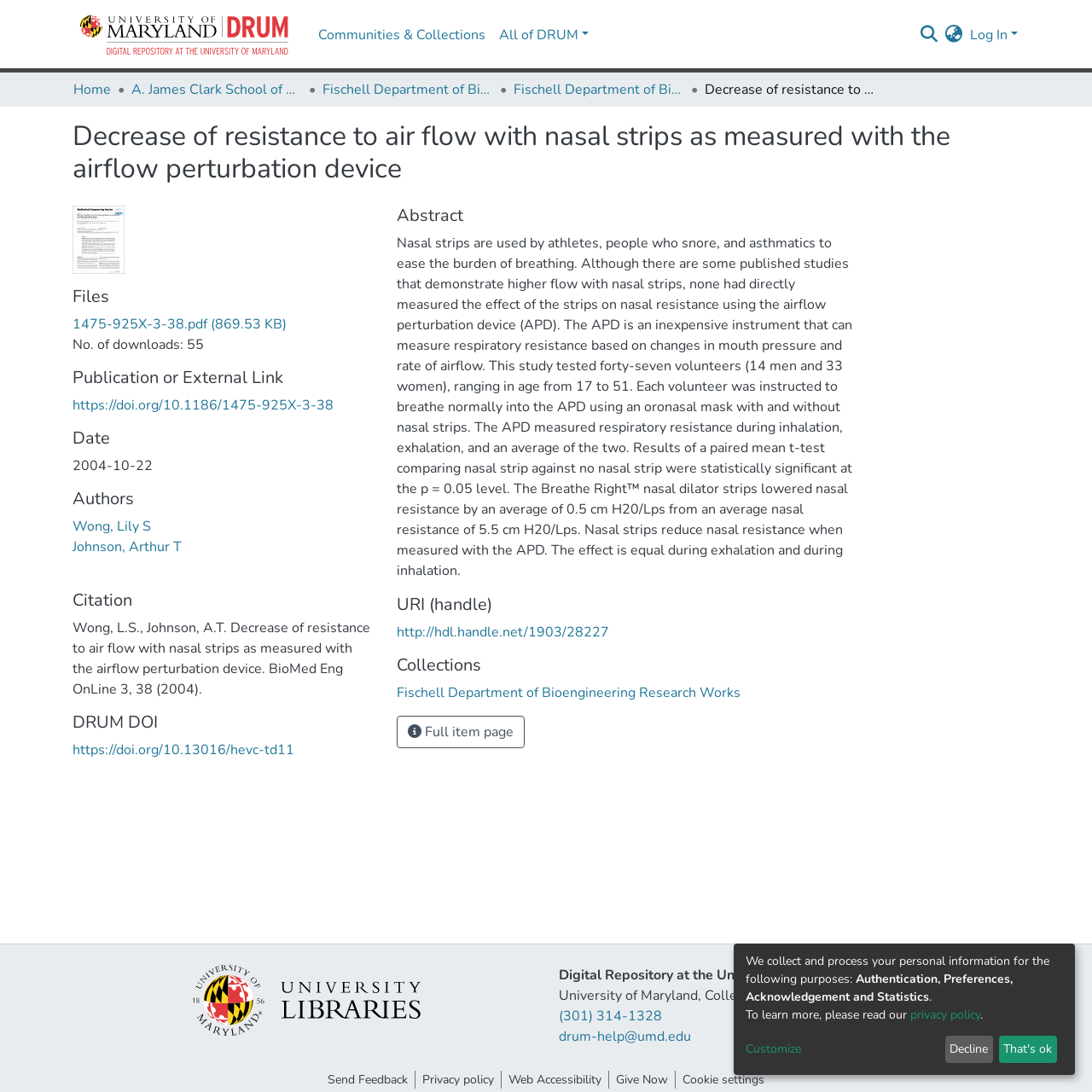Given the element description Wong, Lily S, identify the bounding box coordinates for the UI element on the webpage screenshot. The format should be (top-left x, top-left y, bottom-right x, bottom-right y), with values between 0 and 1.

[0.066, 0.473, 0.138, 0.49]